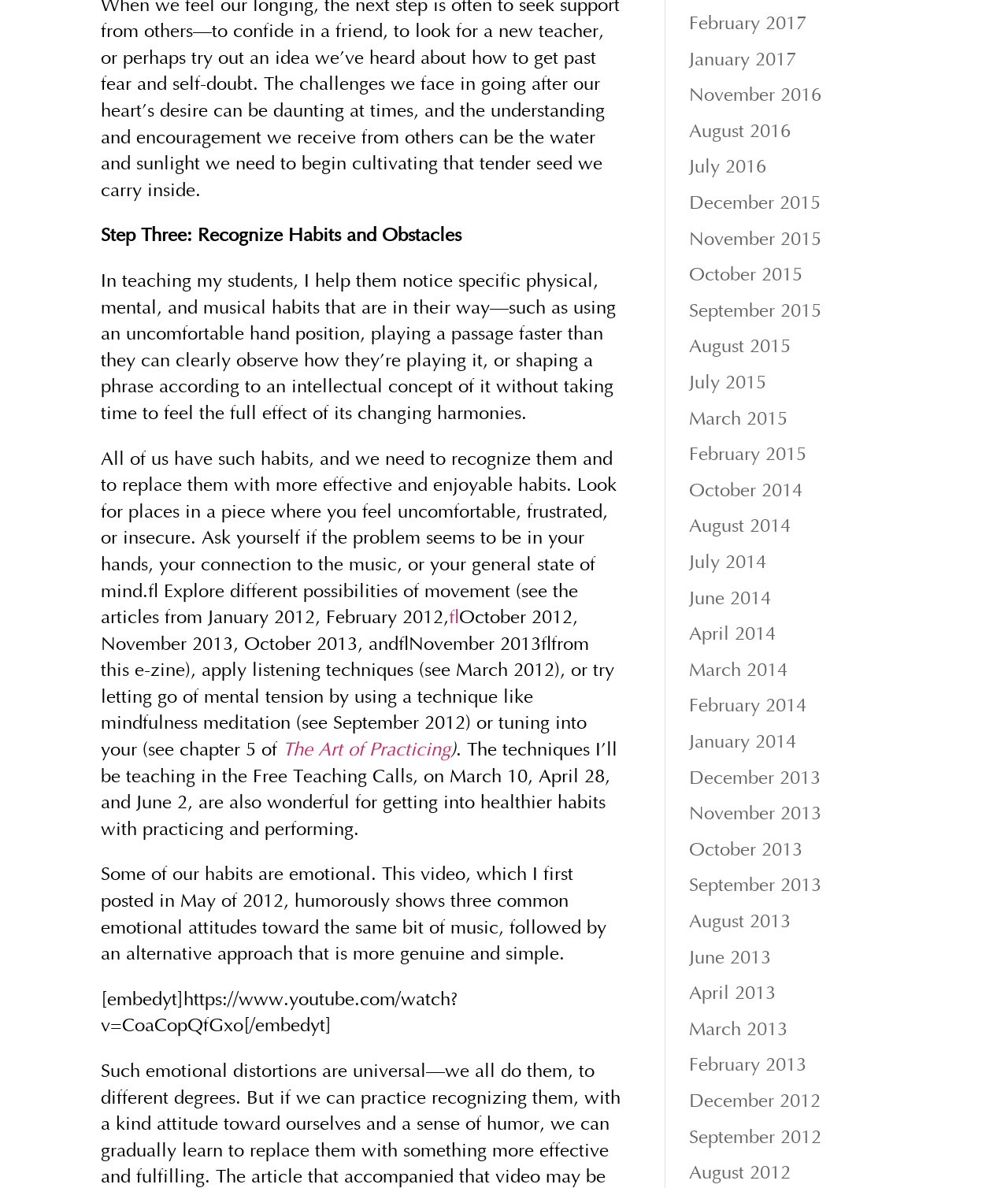Find the bounding box coordinates of the clickable area that will achieve the following instruction: "Go to HOME page".

None